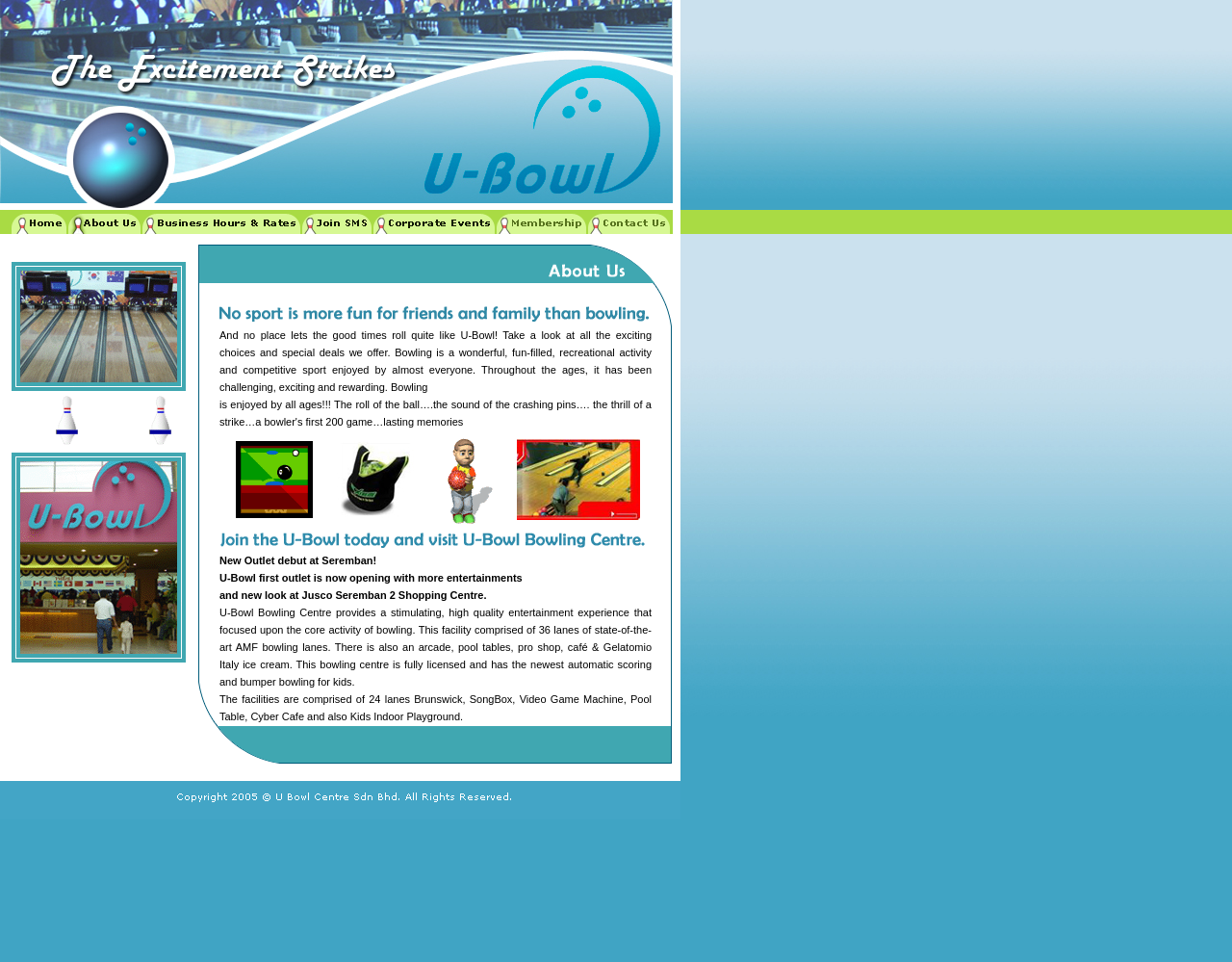Analyze the image and deliver a detailed answer to the question: What is the location of the new outlet of U-Bowl?

The webpage mentions that U-Bowl's first outlet is now opening with more entertainments and a new look at Jusco Seremban 2 Shopping Centre.